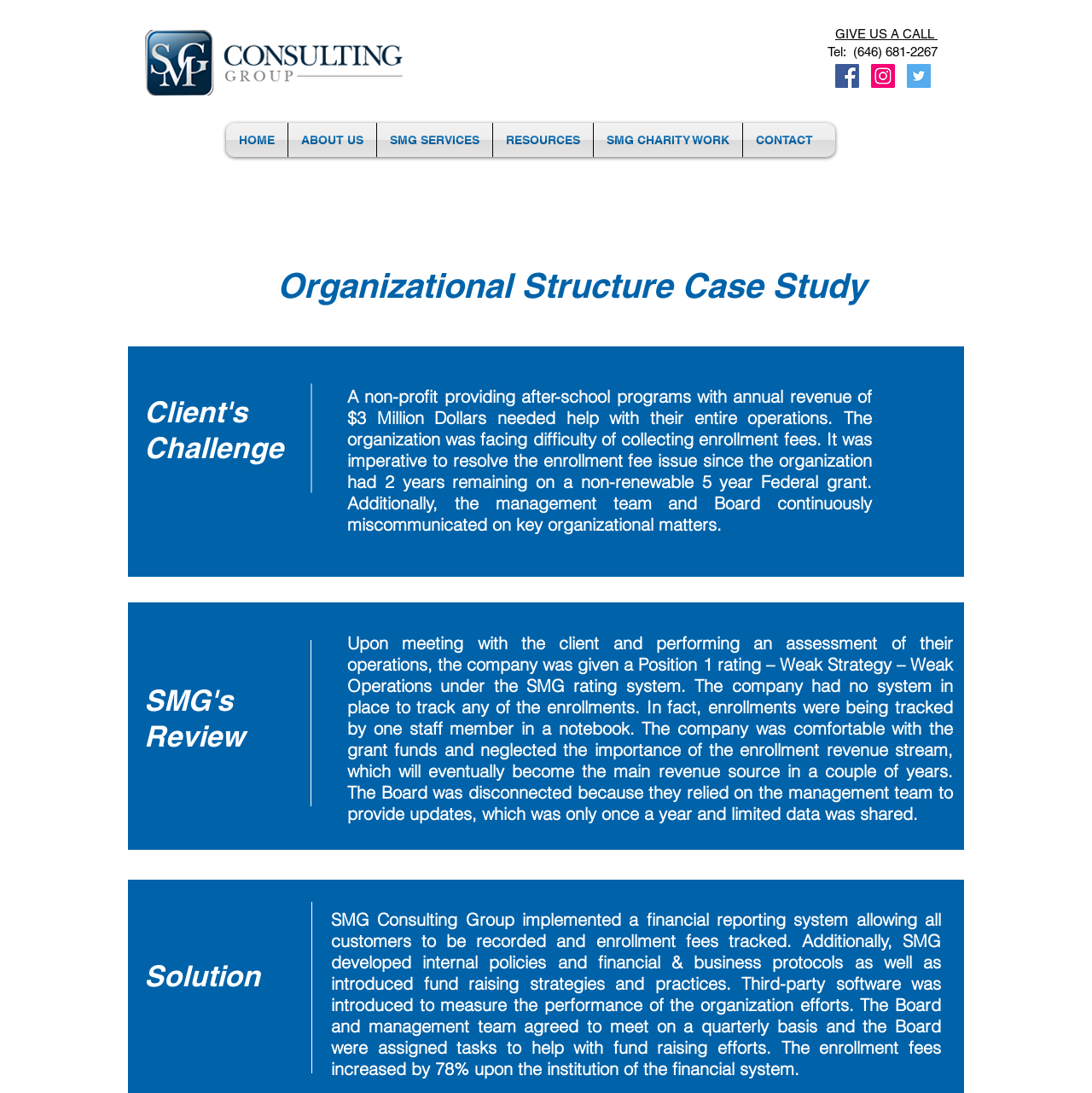Locate the bounding box coordinates of the element to click to perform the following action: 'Contact the agent'. The coordinates should be given as four float values between 0 and 1, in the form of [left, top, right, bottom].

None